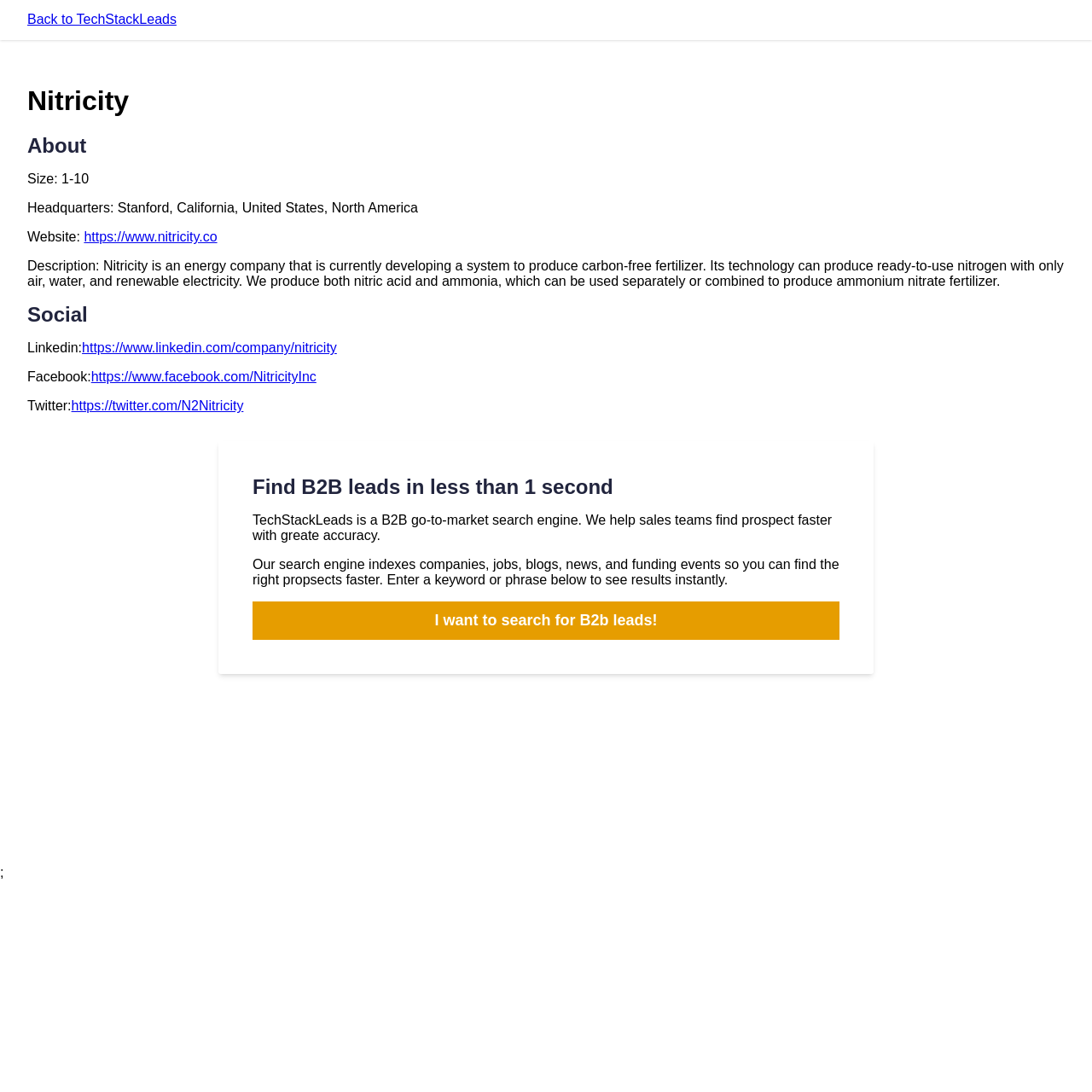Answer the question using only one word or a concise phrase: What can be produced by Nitricity's technology?

Nitric acid and ammonia